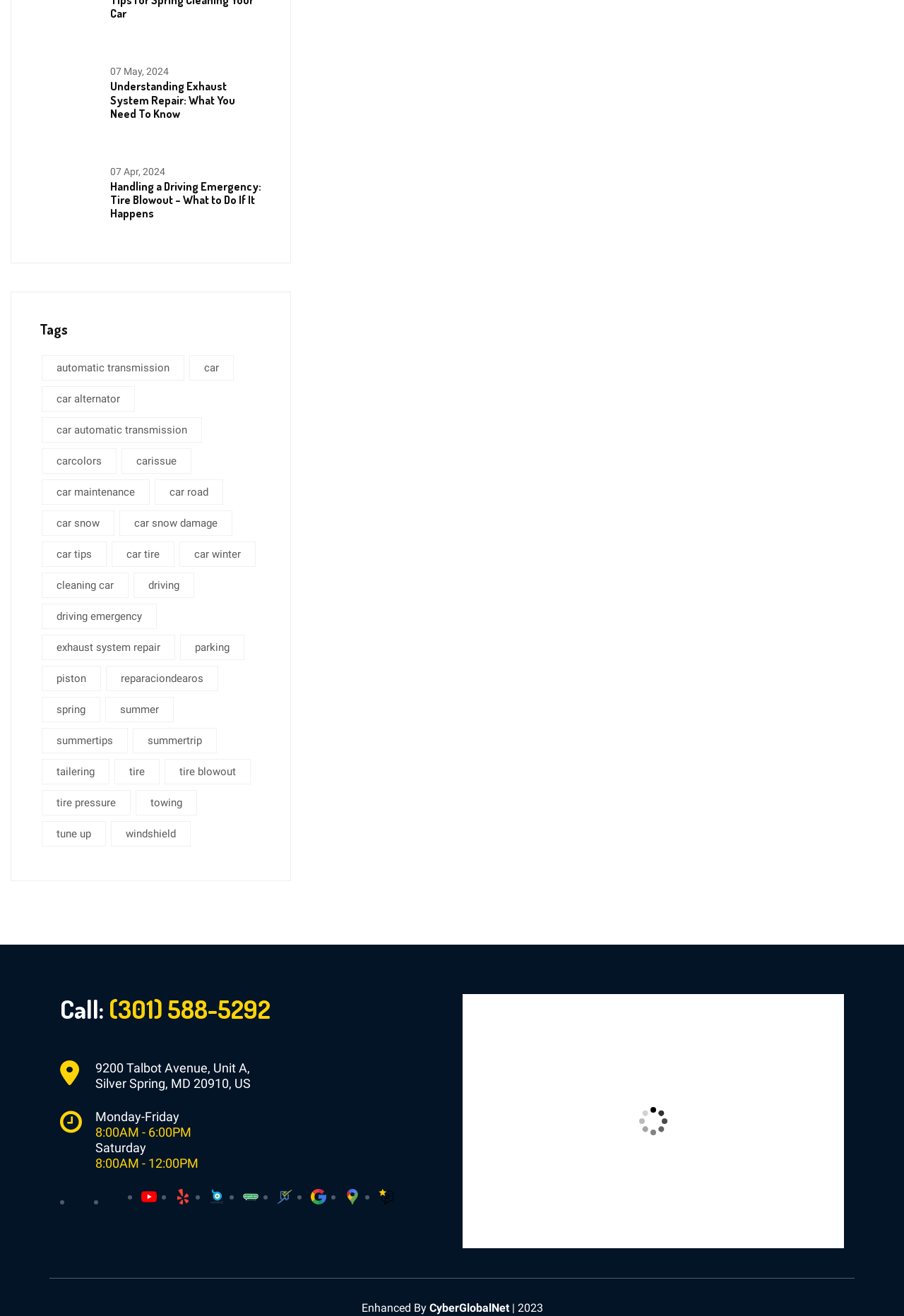Please specify the coordinates of the bounding box for the element that should be clicked to carry out this instruction: "Click on the 'Understanding Exhaust System Repair: What You Need To Know' link". The coordinates must be four float numbers between 0 and 1, formatted as [left, top, right, bottom].

[0.044, 0.048, 0.106, 0.085]